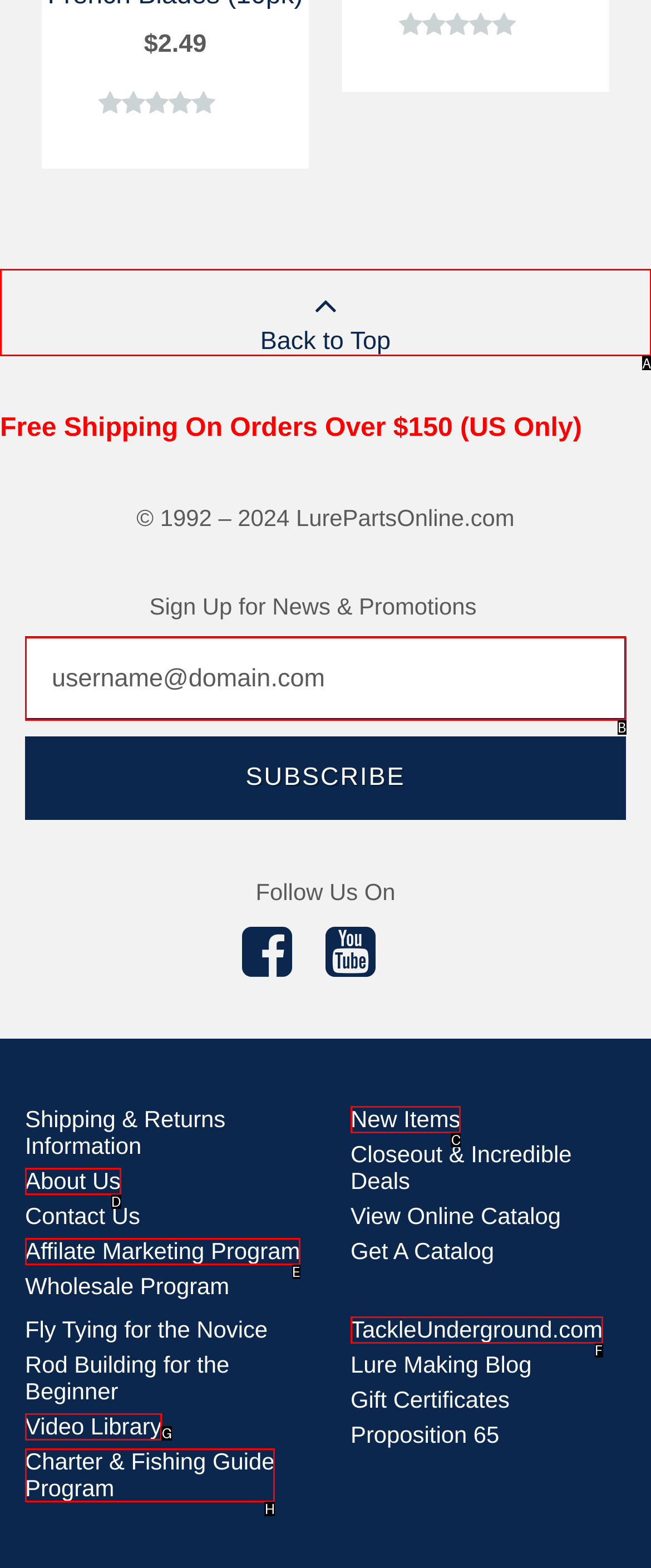Using the provided description: New Items, select the HTML element that corresponds to it. Indicate your choice with the option's letter.

C